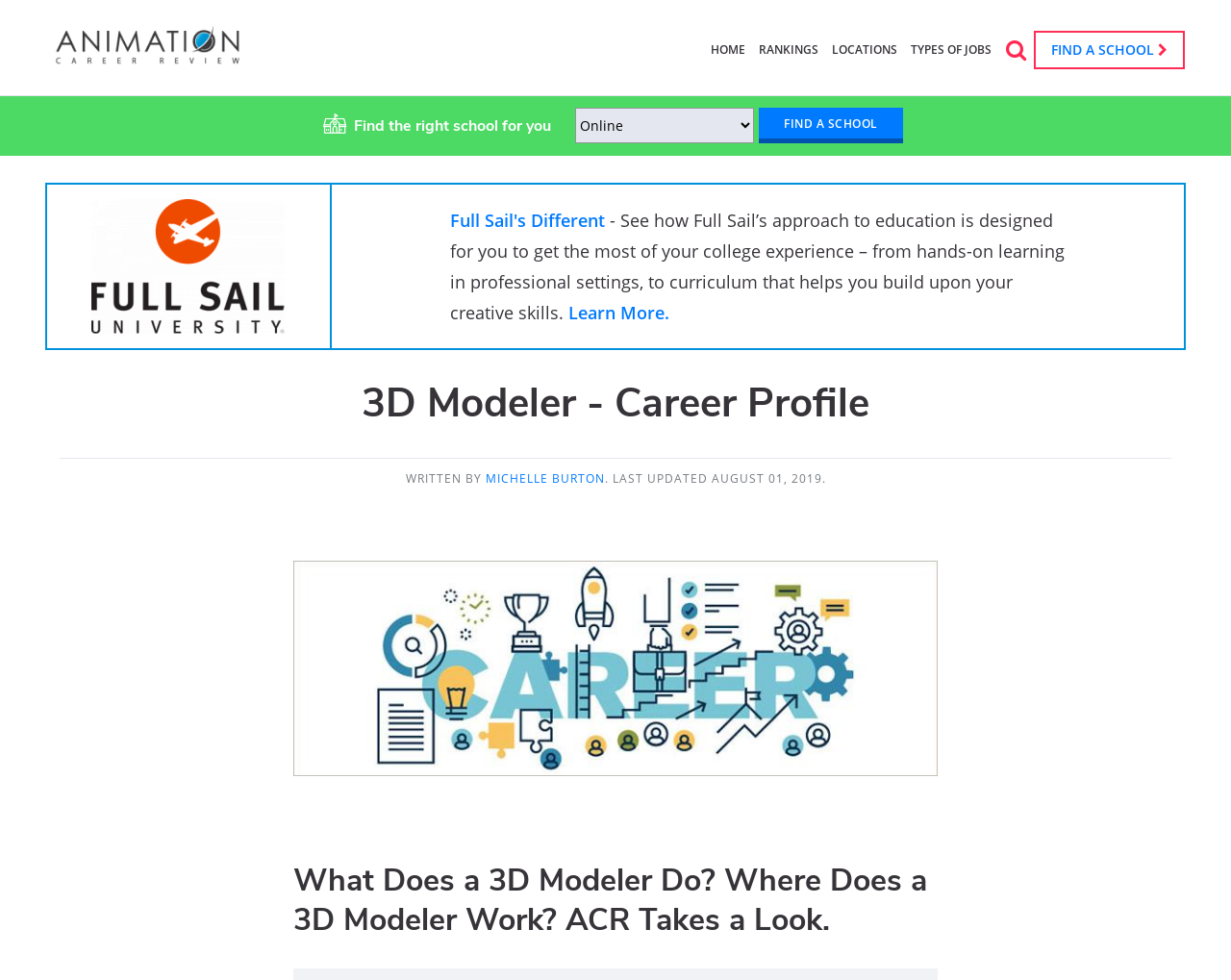Locate the bounding box coordinates of the element that should be clicked to fulfill the instruction: "Click on the 'Find a school' button".

[0.616, 0.11, 0.734, 0.141]